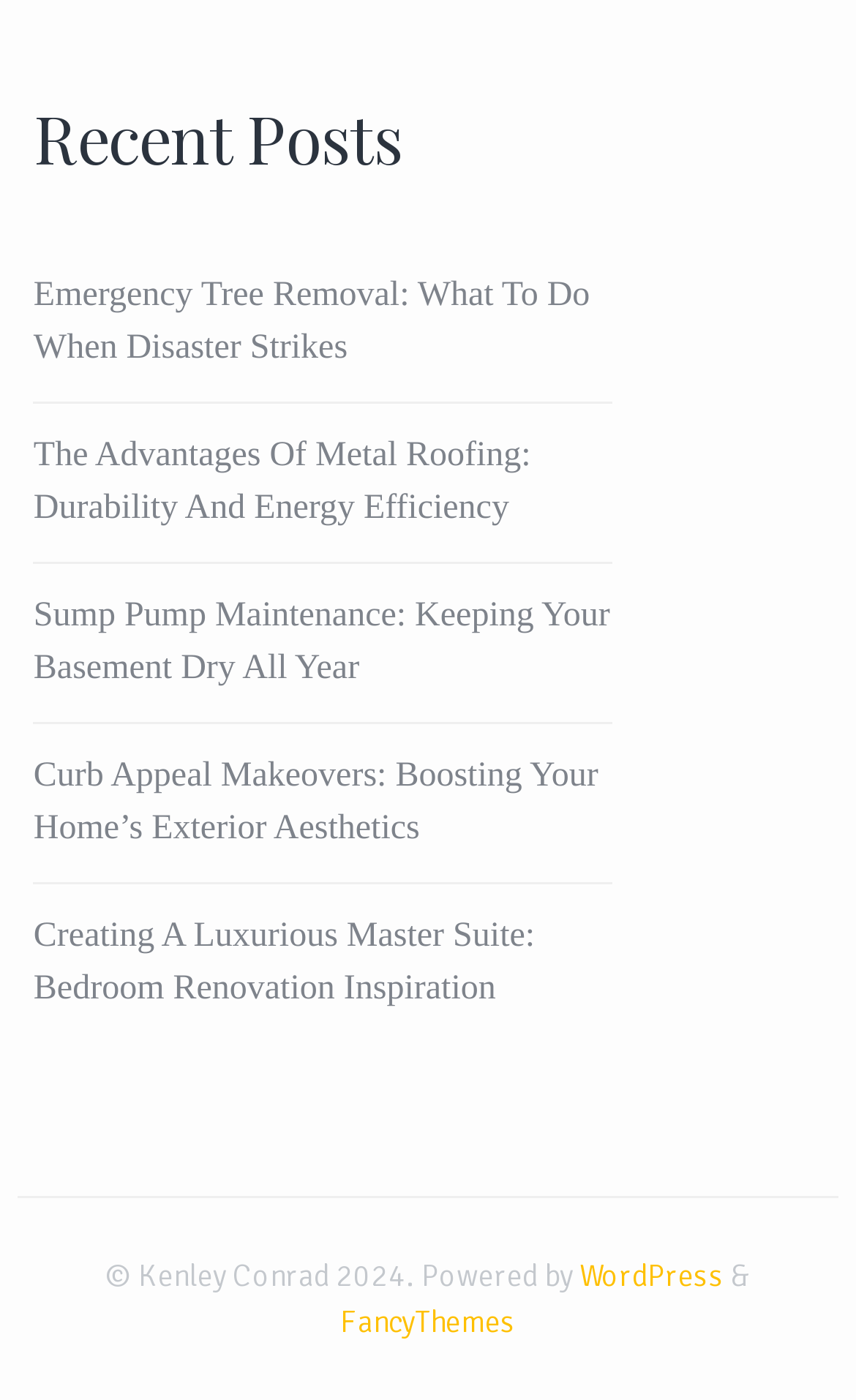What is the category of the first post?
Can you give a detailed and elaborate answer to the question?

The first post is 'Emergency Tree Removal: What To Do When Disaster Strikes', which falls under the category of emergency services or disaster response.